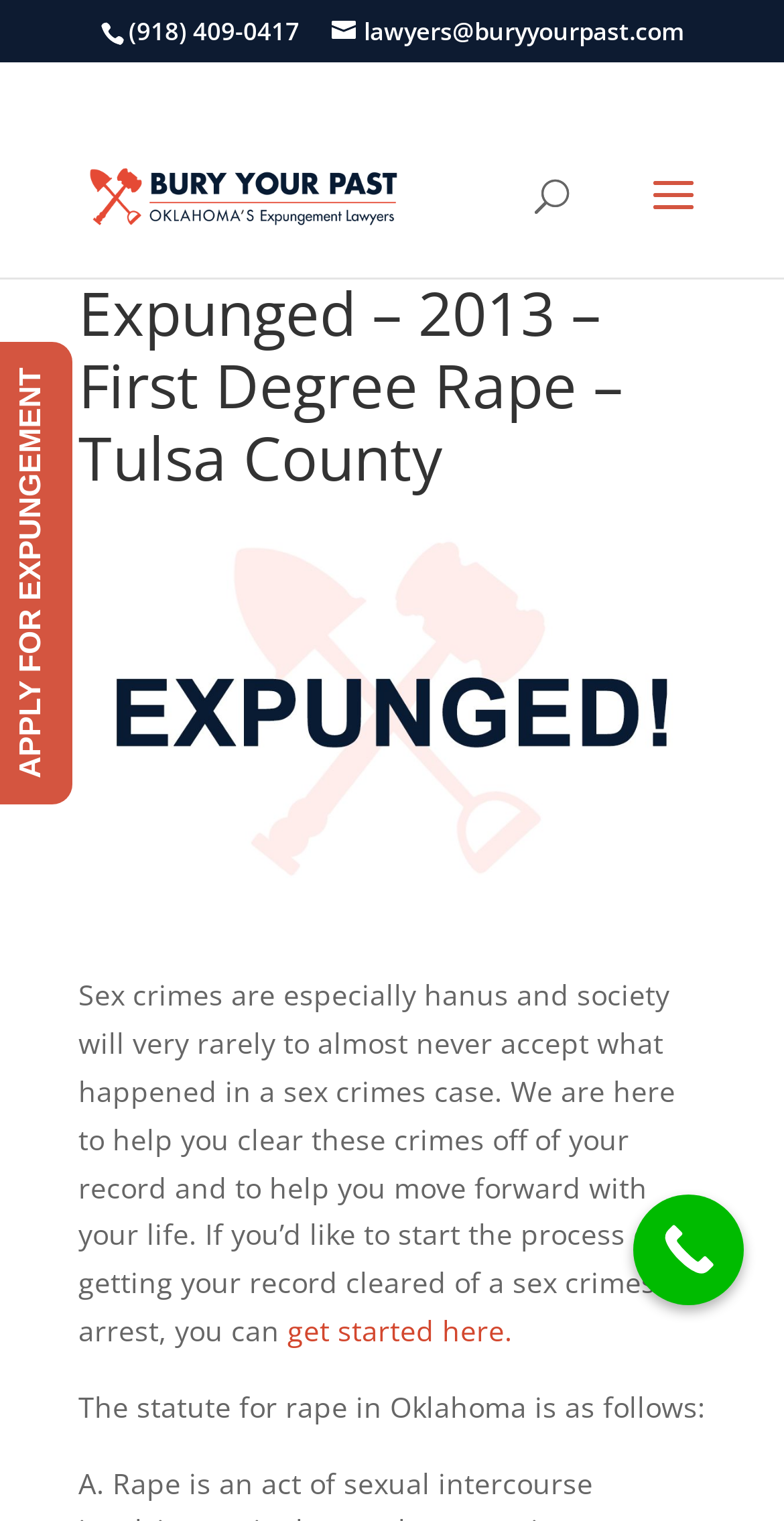Explain in detail what you observe on this webpage.

The webpage appears to be a legal services page, specifically focused on expungement of criminal records. At the top, there is a heading that reads "Expunged – 2013 – First Degree Rape – Tulsa County". Below this heading, there is a large image that takes up most of the width of the page, with a caption "Expunged Criminal Cases in Oklahoma".

To the left of the image, there is a block of text that discusses the challenges of sex crimes cases and how the service can help individuals clear their records. This text is followed by a link that allows users to "get started here".

Above the image, there is a search bar that spans about half of the page's width, with a label "Search for:". On the top-right corner, there is a phone number "(918) 409-0417" displayed prominently. Next to the phone number, there is a link to an email address "lawyers@buryyourpast.com".

On the top-left corner, there is a logo that reads "Bury Your Past" with an accompanying image. Below the logo, there is a call-to-action button that reads "Call Now Button" at the bottom-right corner of the page.

Overall, the page appears to be a professional services page that provides information and resources for individuals seeking to expunge their criminal records, with a focus on sex crimes cases.